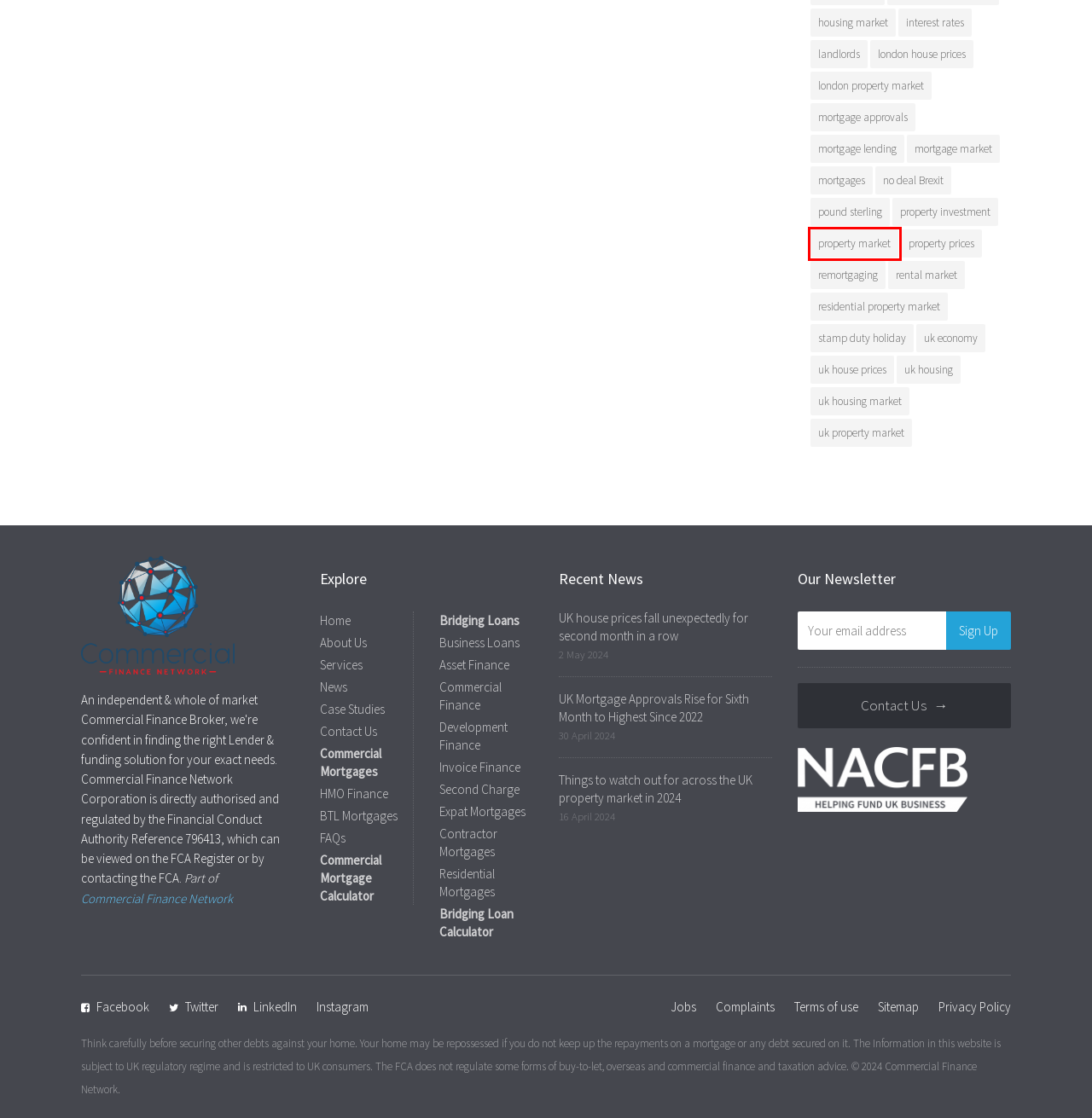You are given a screenshot depicting a webpage with a red bounding box around a UI element. Select the description that best corresponds to the new webpage after clicking the selected element. Here are the choices:
A. property market Archives - Commercial Finance Network
B. Buy-to-Let Archives - Commercial Finance Network
C. Tracker Mortages Archives - Commercial Finance Network
D. buy to let mortgage Archives - Commercial Finance Network
E. home building uk Archives - Commercial Finance Network
F. Bridging Finance | Whole of Market Bridging Finance Broker
G. commercial property Archives - Commercial Finance Network
H. Commercial Finance UK | Independent Commercial Finance Broker

A